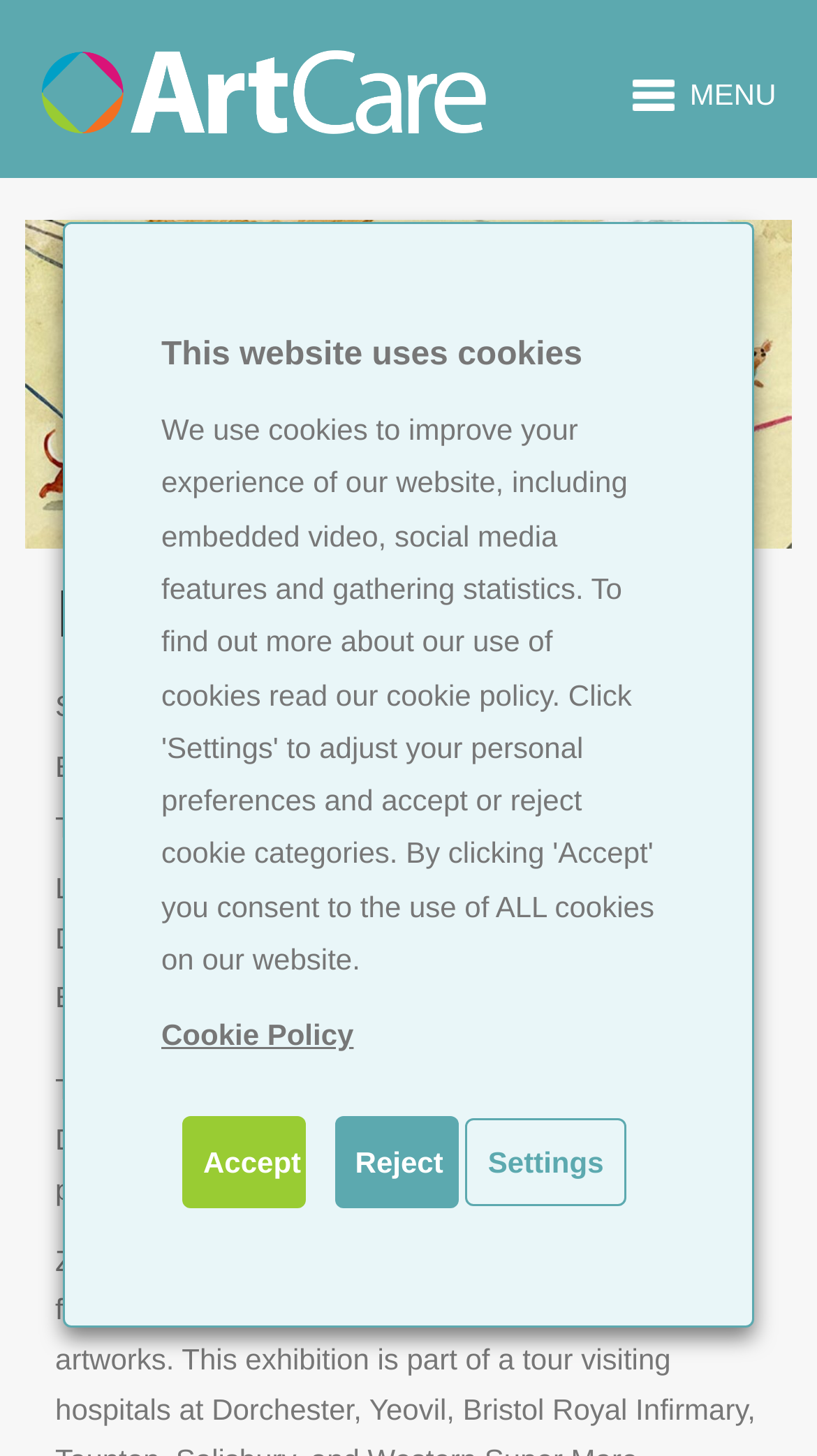From the screenshot, find the bounding box of the UI element matching this description: "Accept". Supply the bounding box coordinates in the form [left, top, right, bottom], each a float between 0 and 1.

[0.223, 0.767, 0.374, 0.83]